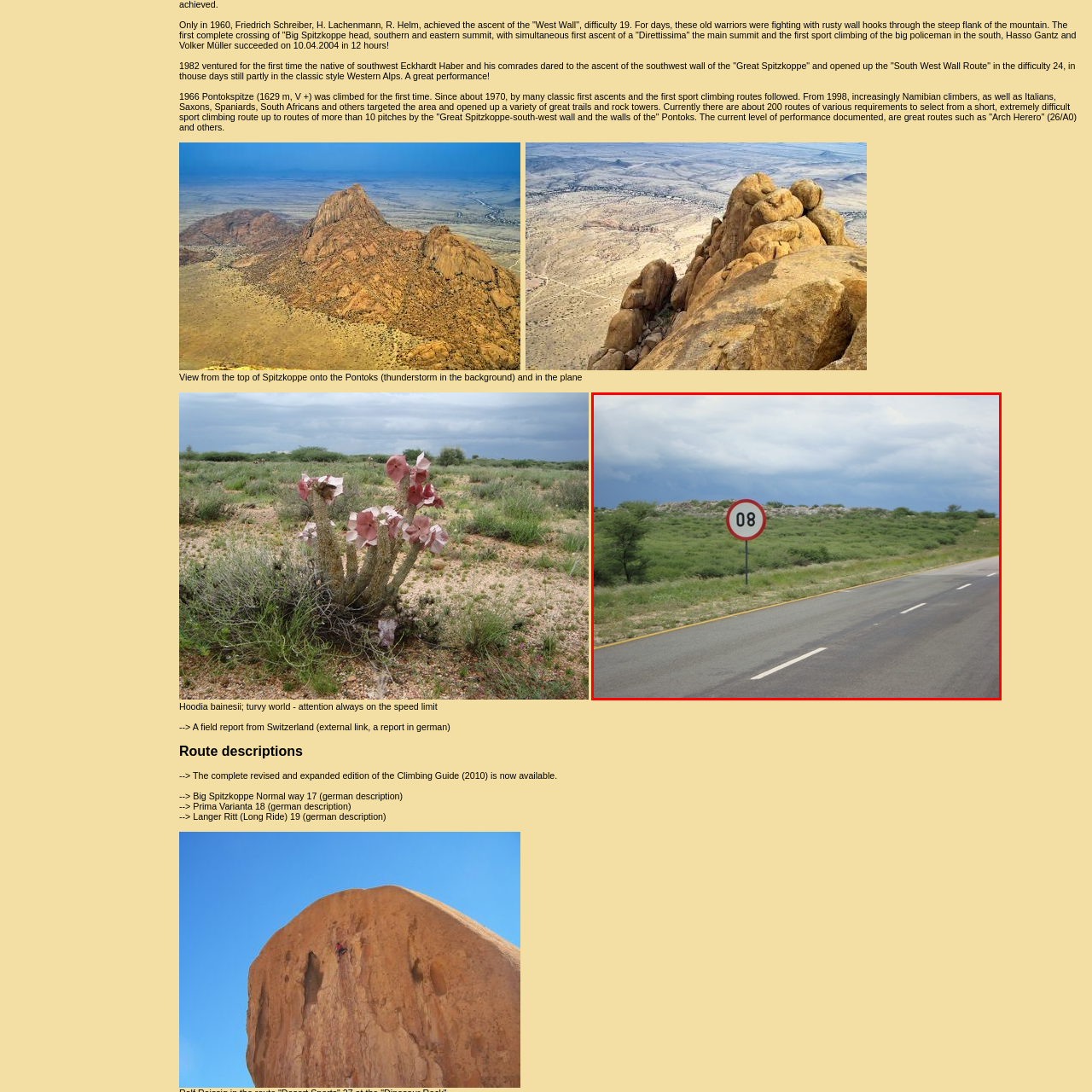Pay attention to the section outlined in red, What is hinted at by the cloud formations in the sky? 
Reply with a single word or phrase.

Potential rain